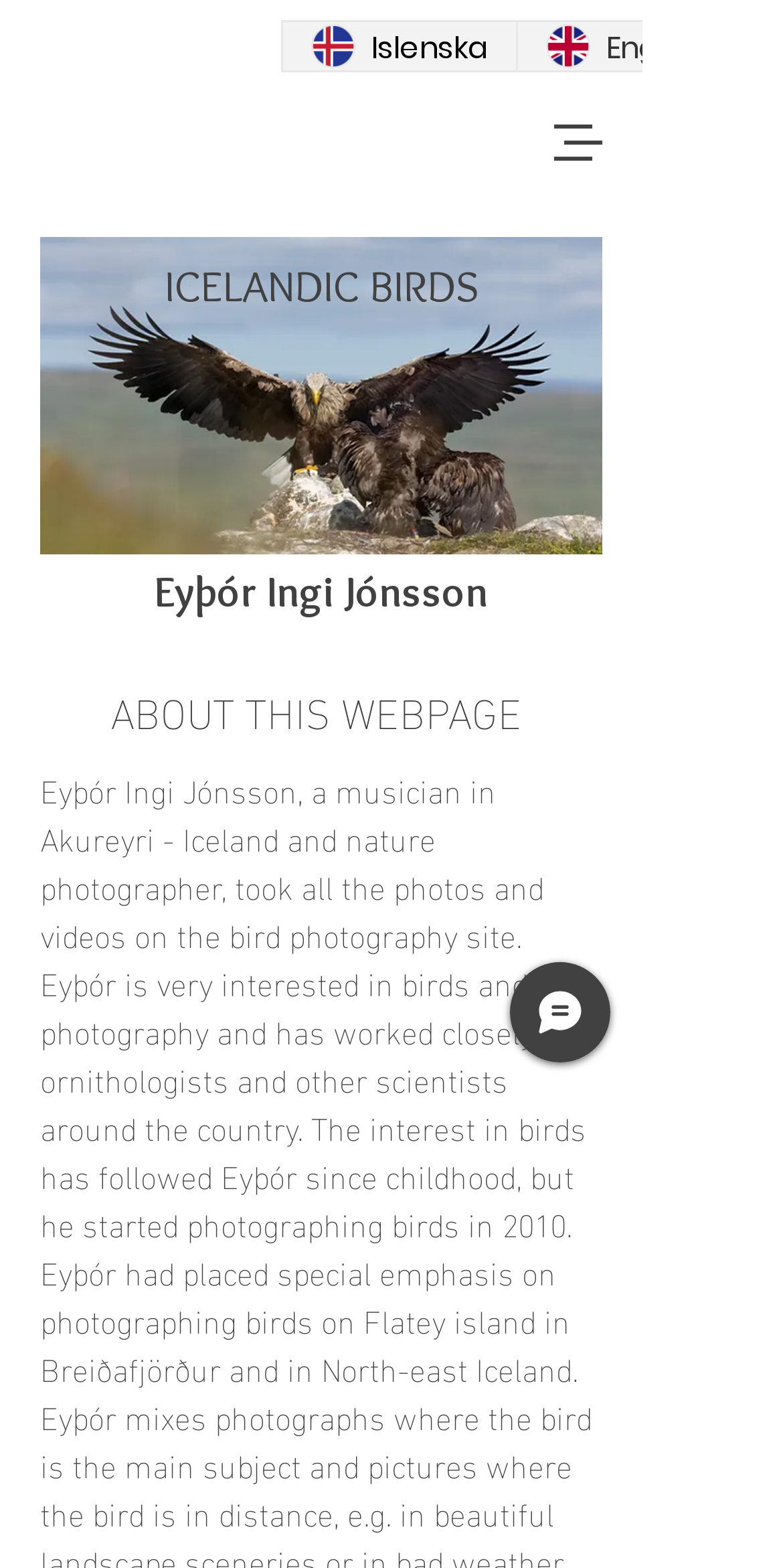Use a single word or phrase to answer the following:
What is the main focus of the image on the webpage?

Birds